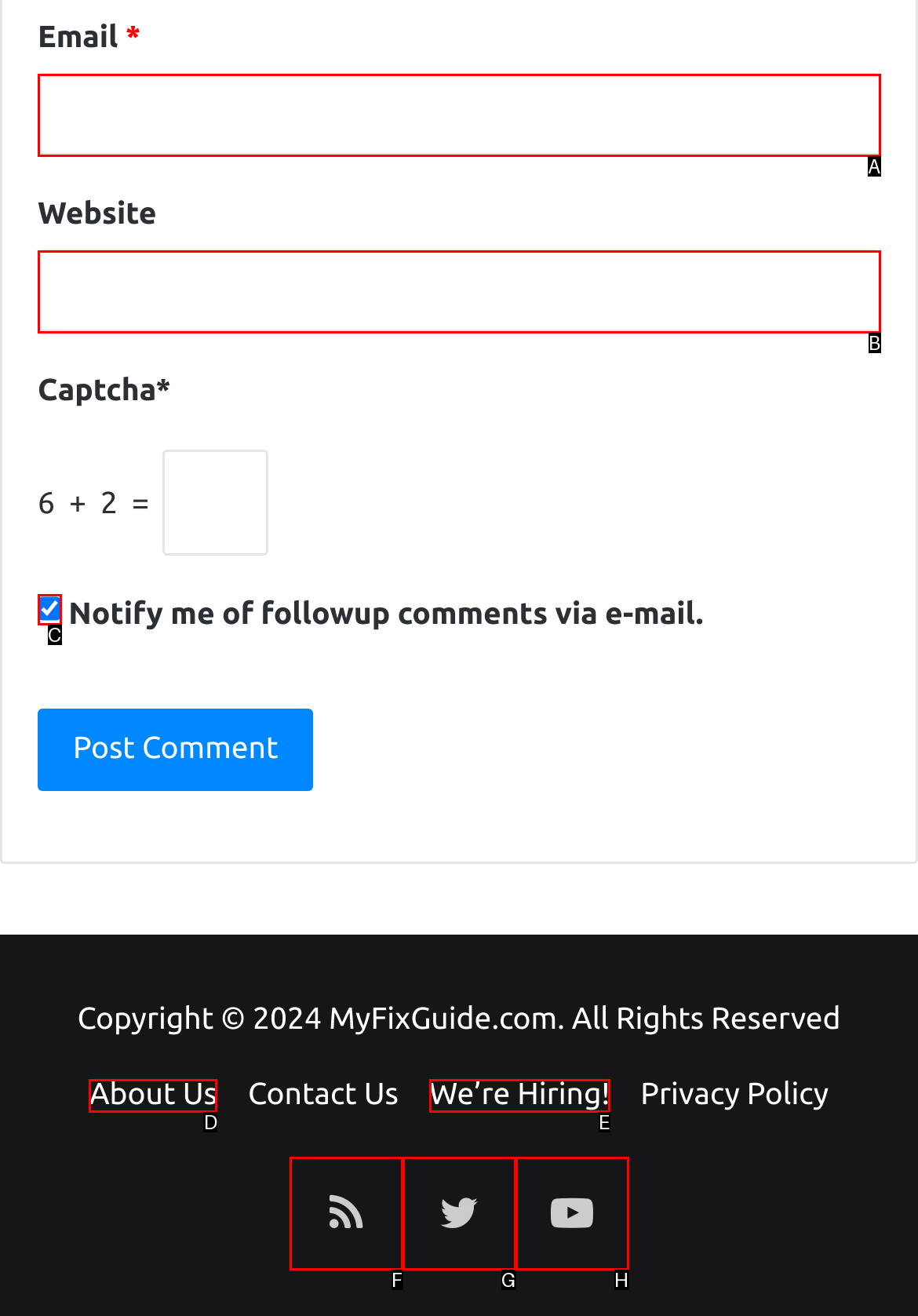Identify the option that best fits this description: About Us
Answer with the appropriate letter directly.

D